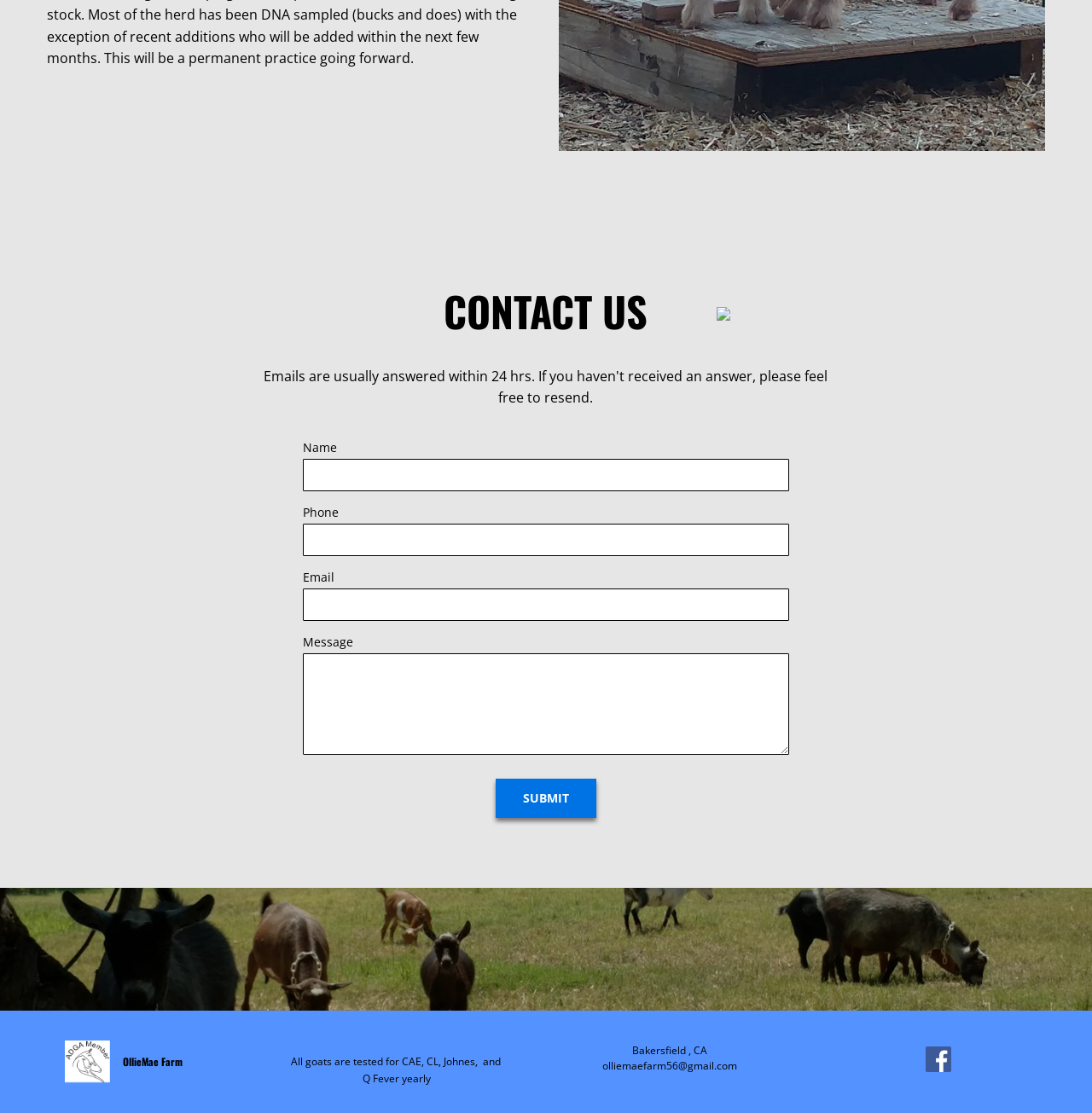What social media platform is linked on this webpage?
Refer to the image and offer an in-depth and detailed answer to the question.

The image at the bottom of the webpage is labeled as 'Facebook', indicating that the social media platform linked on this webpage is Facebook.